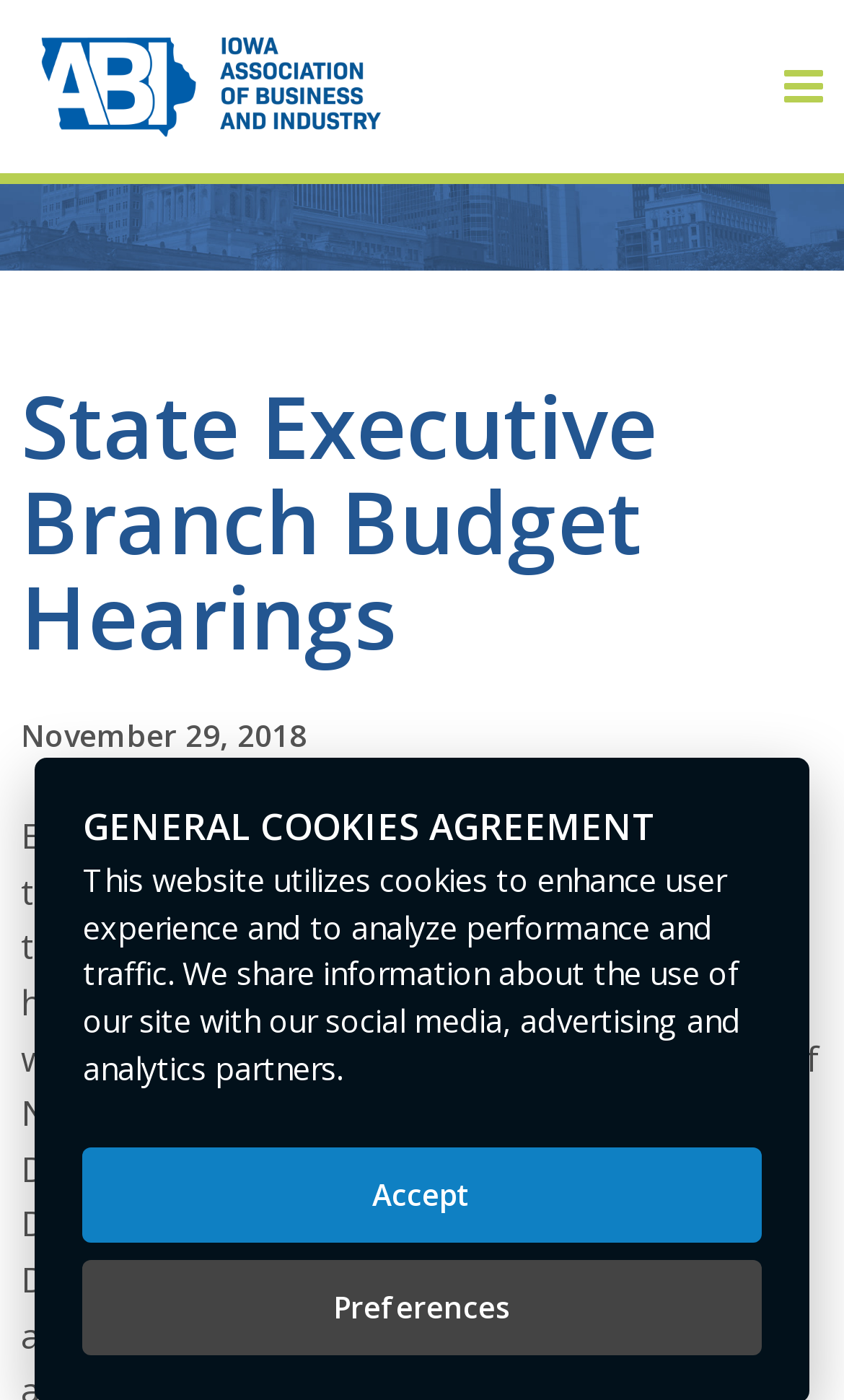What is the name of the organization?
Answer the question with a detailed explanation, including all necessary information.

Based on the webpage title 'State Executive Branch Budget Hearings | Iowa Association of Business and Industry', I can infer that the organization's name is Iowa Association of Business and Industry.